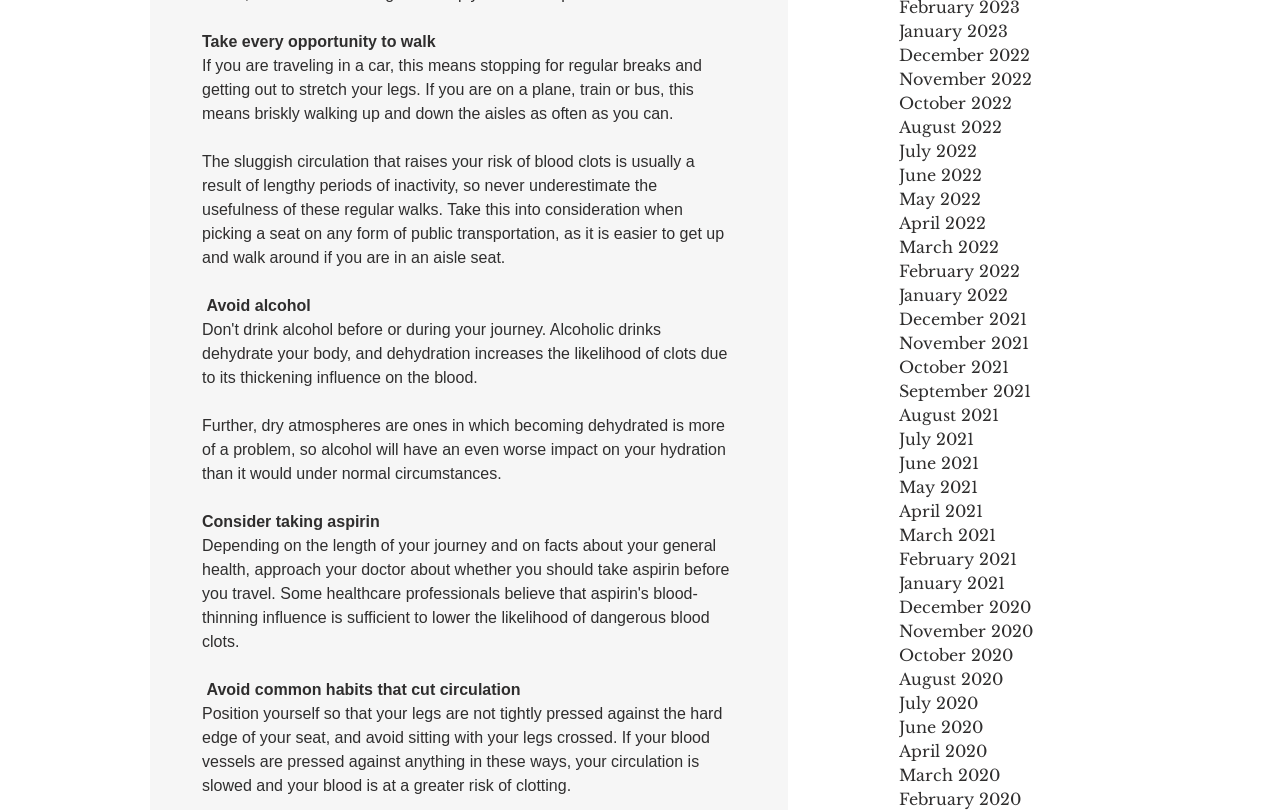What is the purpose of taking aspirin?
Examine the image and provide an in-depth answer to the question.

The StaticText element mentions 'Consider taking aspirin', which suggests that taking aspirin can help prevent blood clots. This is likely because aspirin has blood-thinning properties that can reduce the risk of clotting.